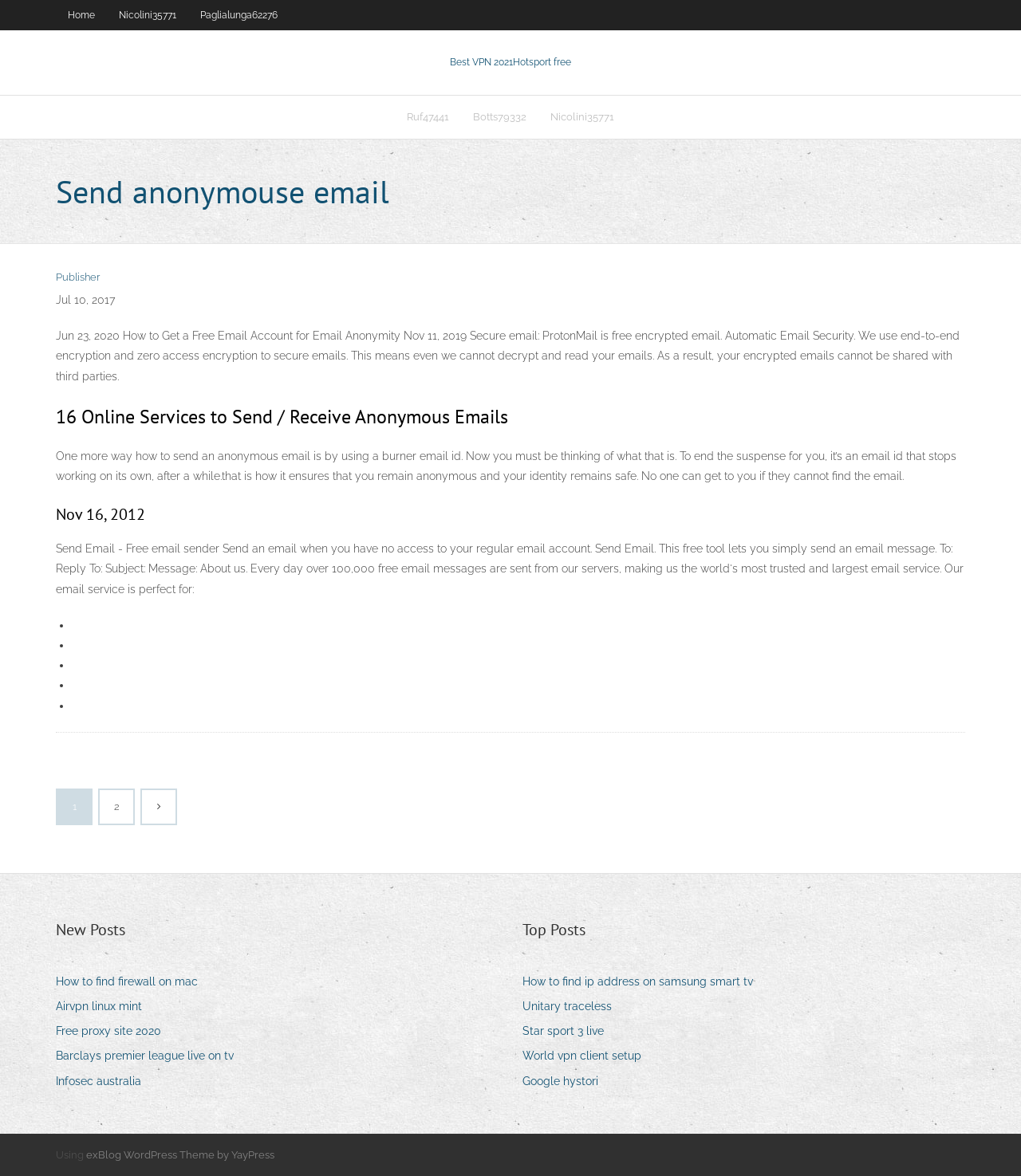Using the webpage screenshot, locate the HTML element that fits the following description and provide its bounding box: "2".

[0.098, 0.672, 0.13, 0.7]